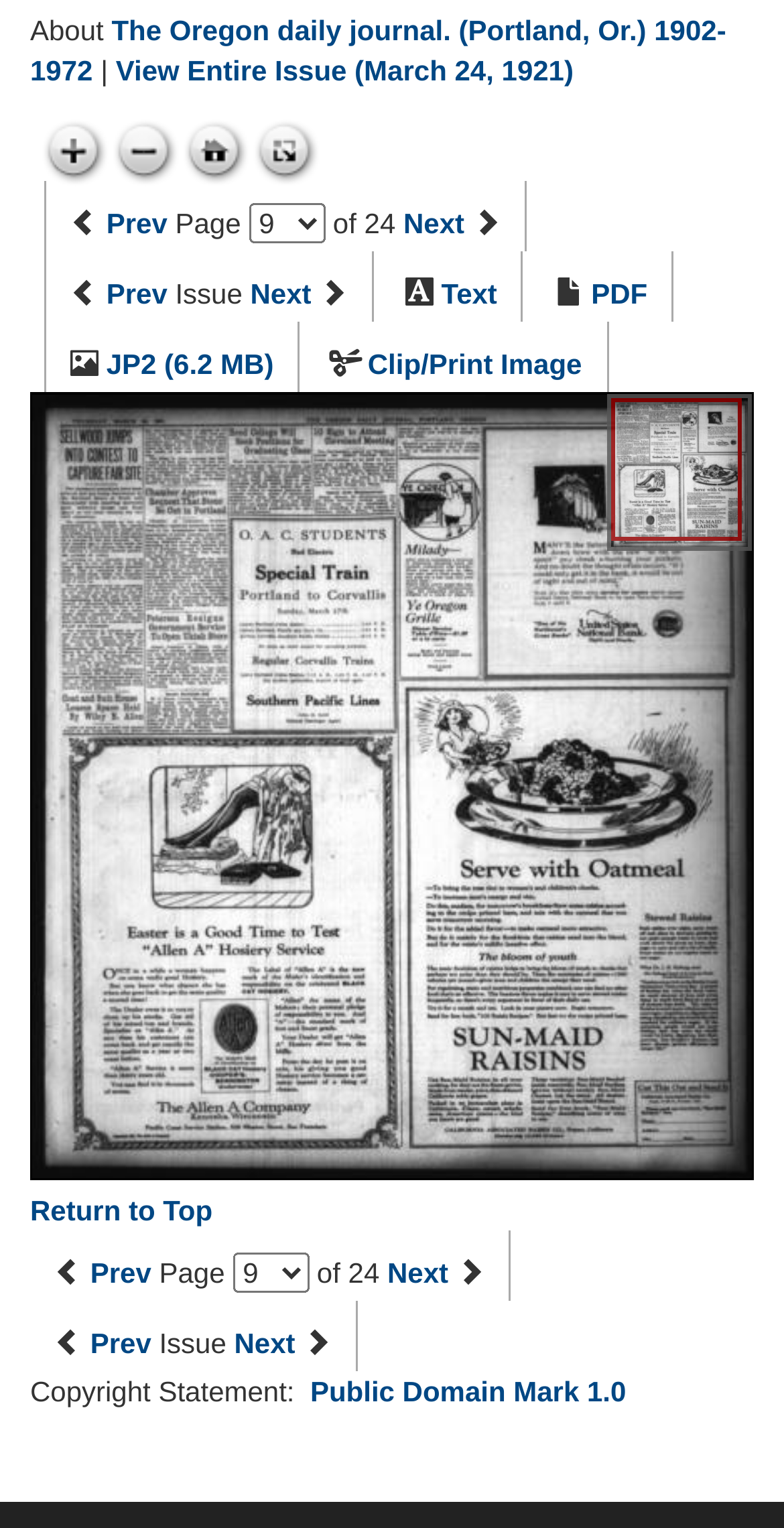Predict the bounding box for the UI component with the following description: "Public Domain Mark 1.0".

[0.396, 0.901, 0.799, 0.922]